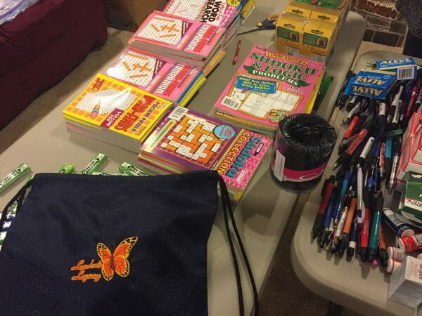Give a comprehensive caption for the image.

In this engaging image, a tabletop is covered with various items intended for creating care bags. Prominently displayed in the foreground is a dark bag featuring a colorful butterfly design and the words "London’s Legacy," symbolizing a community-focused initiative. Surrounding the bag are supplies including colorful crossword puzzle books, a pack of markers and pens, and other miscellaneous items. This scene conveys the effort to prepare thoughtful care packages for families, ensuring they have essential items and entertainment during challenging times, such as hospital visits. The assortment of items reflects a commitment to providing comfort and joy amidst difficult circumstances.